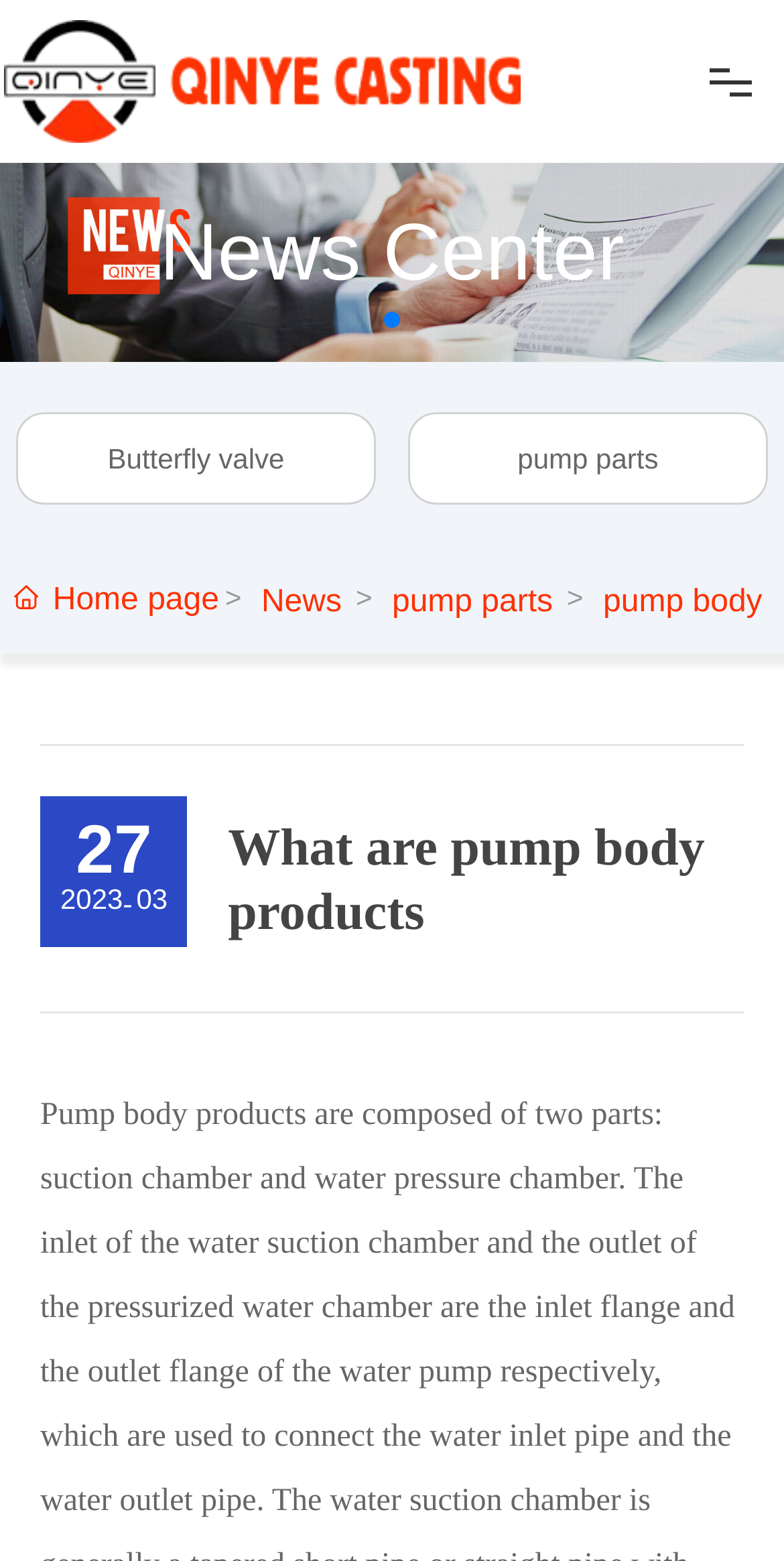What are the main navigation links on the webpage?
Please ensure your answer to the question is detailed and covers all necessary aspects.

The main navigation links are obtained from the links at the top of the webpage, which are 'HOME', 'ABOUT', 'PRODUCTS', 'NEWS', 'DOWNLOAD', and 'CONTACT'.